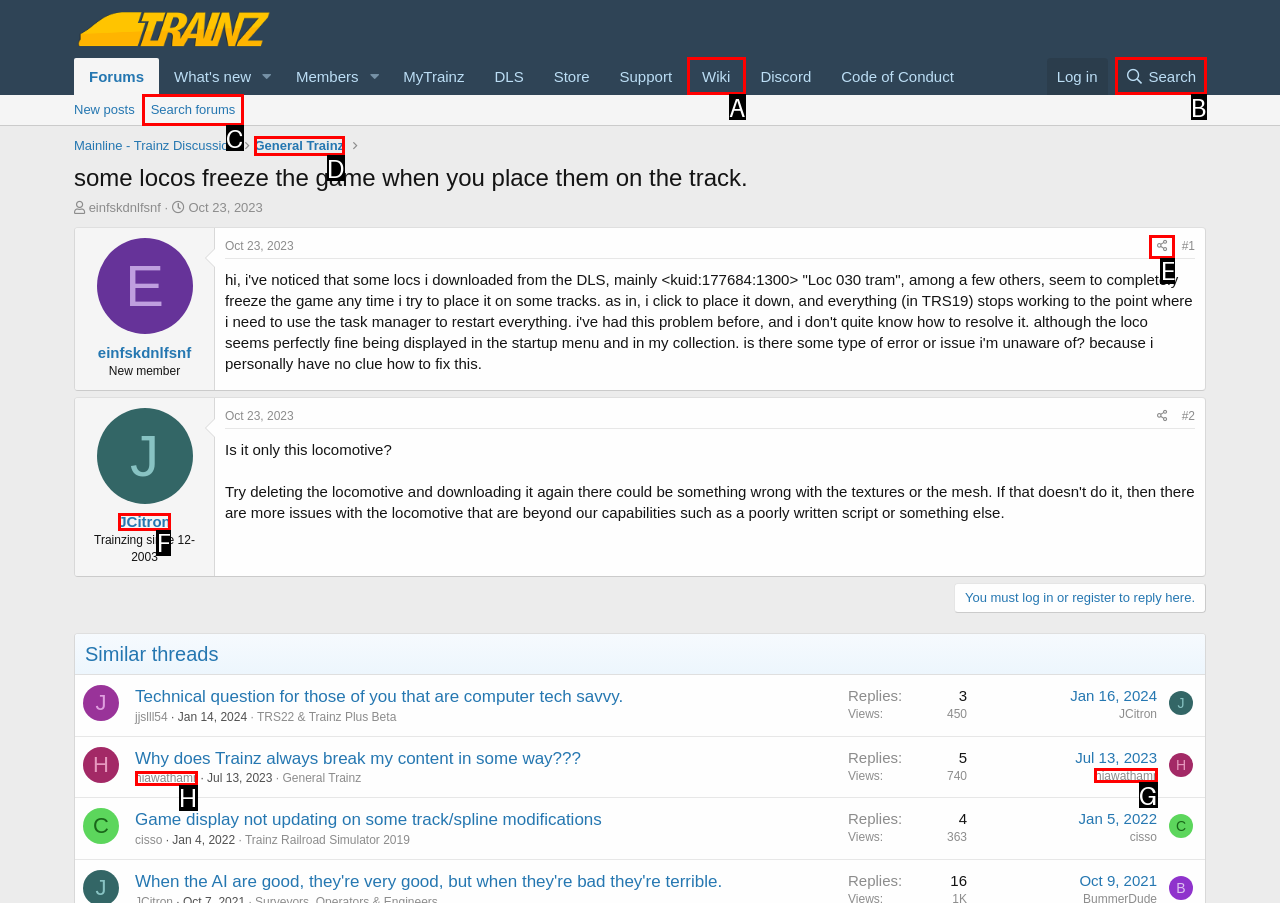Select the HTML element to finish the task: Search forums Reply with the letter of the correct option.

C